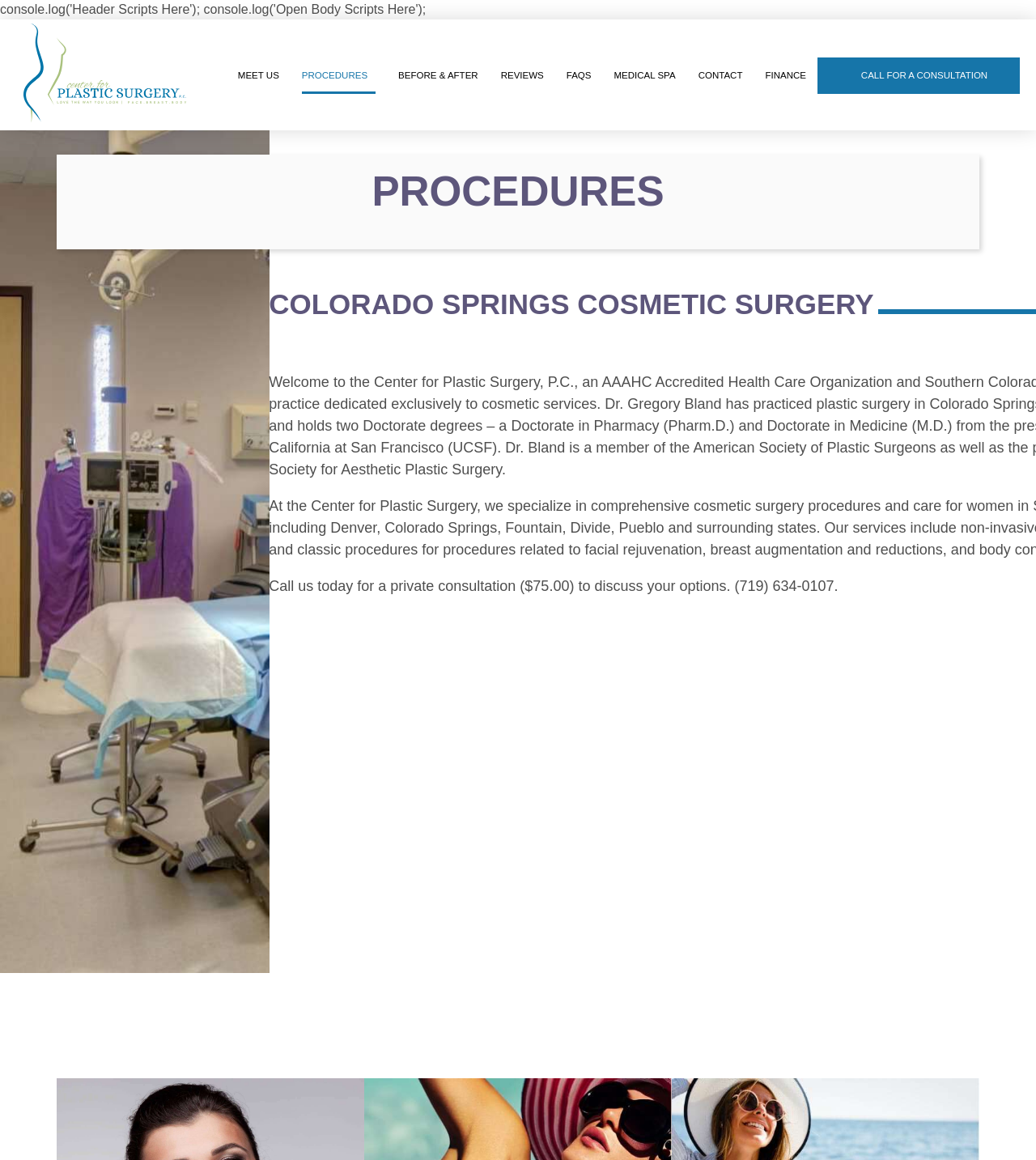Generate a thorough explanation of the webpage's elements.

The webpage is about the Center for Plastic Surgery in Colorado Springs, specializing in comprehensive cosmetic surgery and care for women. At the top left, there is a link to "Dr. Gregory Bland - Colorado Springs Plastic Surgery" accompanied by an image. 

Below this, there is a navigation menu with seven links: "MEET US", "PROCEDURES", "BEFORE & AFTER", "REVIEWS", "FAQS", "MEDICAL SPA", and "CONTACT". The "PROCEDURES" link has a dropdown menu. These links are aligned horizontally and take up the top section of the page.

Further down, there is a prominent heading "PROCEDURES" that spans almost the entire width of the page. Below this heading, there is a paragraph of text that invites visitors to call for a private consultation, providing a phone number and a fee for the consultation. 

At the bottom right, there is a call-to-action link "CALL FOR A CONSULTATION" that stands out from the rest of the content.